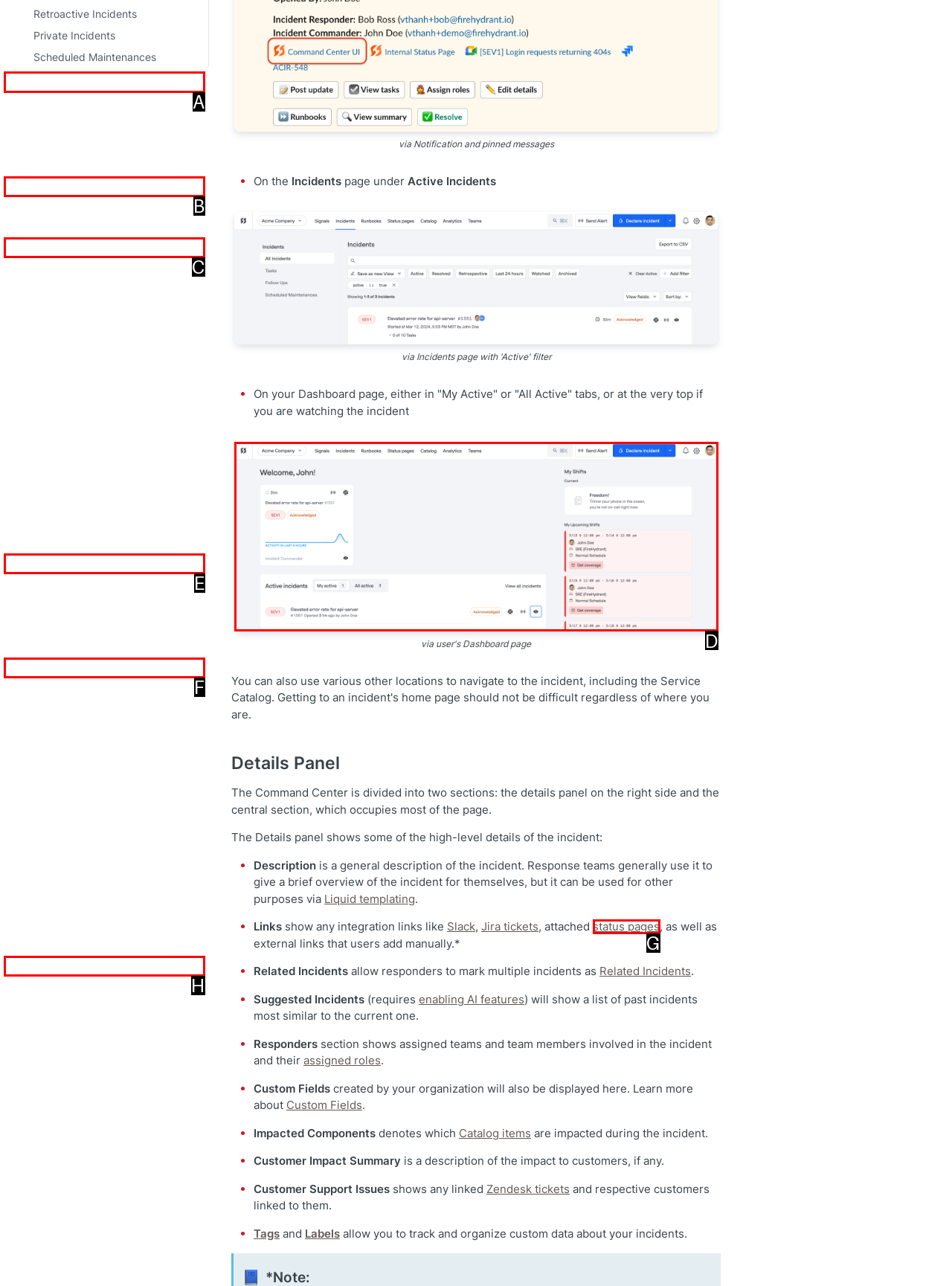Identify the correct letter of the UI element to click for this task: Show subpages for Retrospectives
Respond with the letter from the listed options.

A